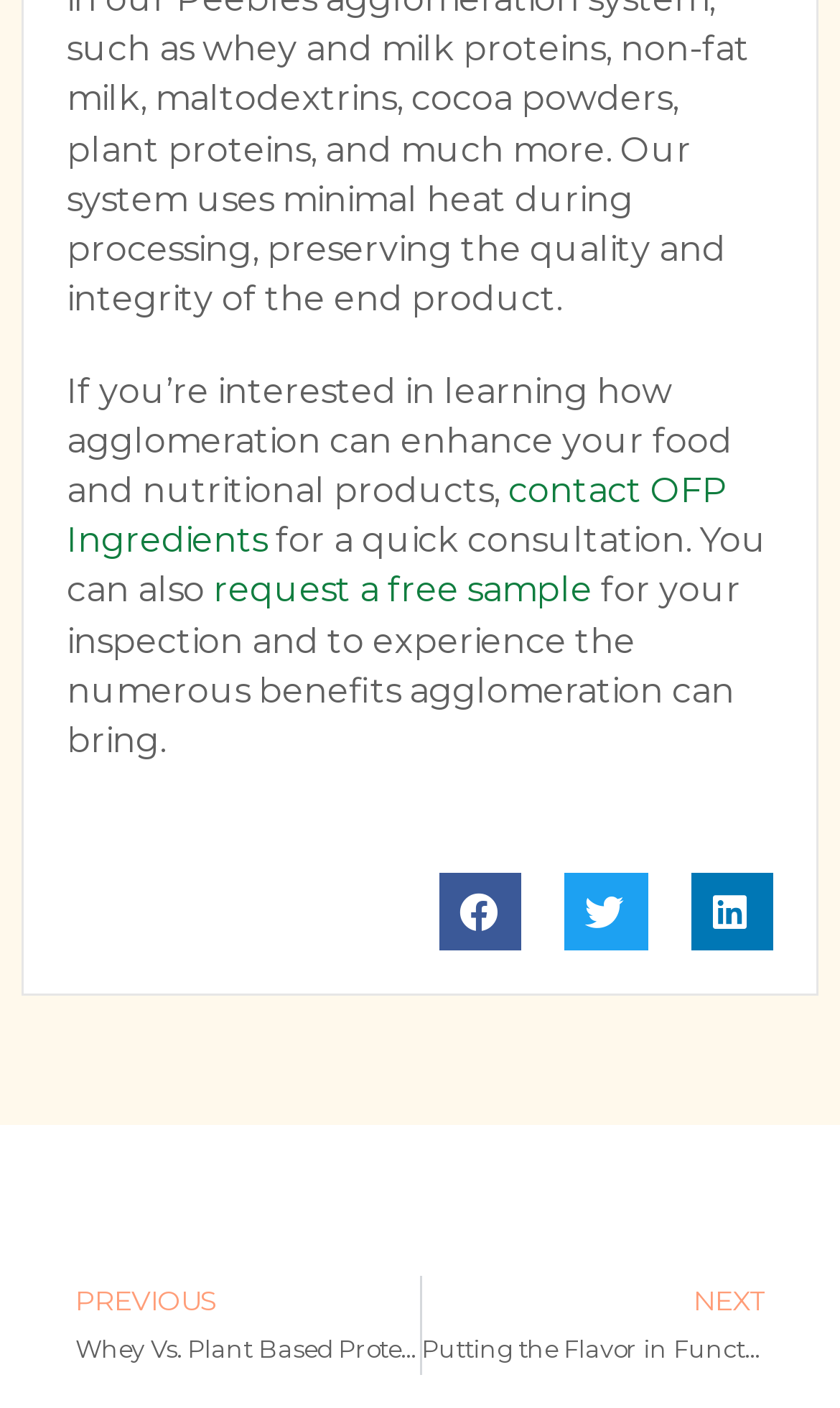Determine the bounding box coordinates of the UI element that matches the following description: "aria-label="Share on twitter"". The coordinates should be four float numbers between 0 and 1 in the format [left, top, right, bottom].

[0.672, 0.62, 0.771, 0.675]